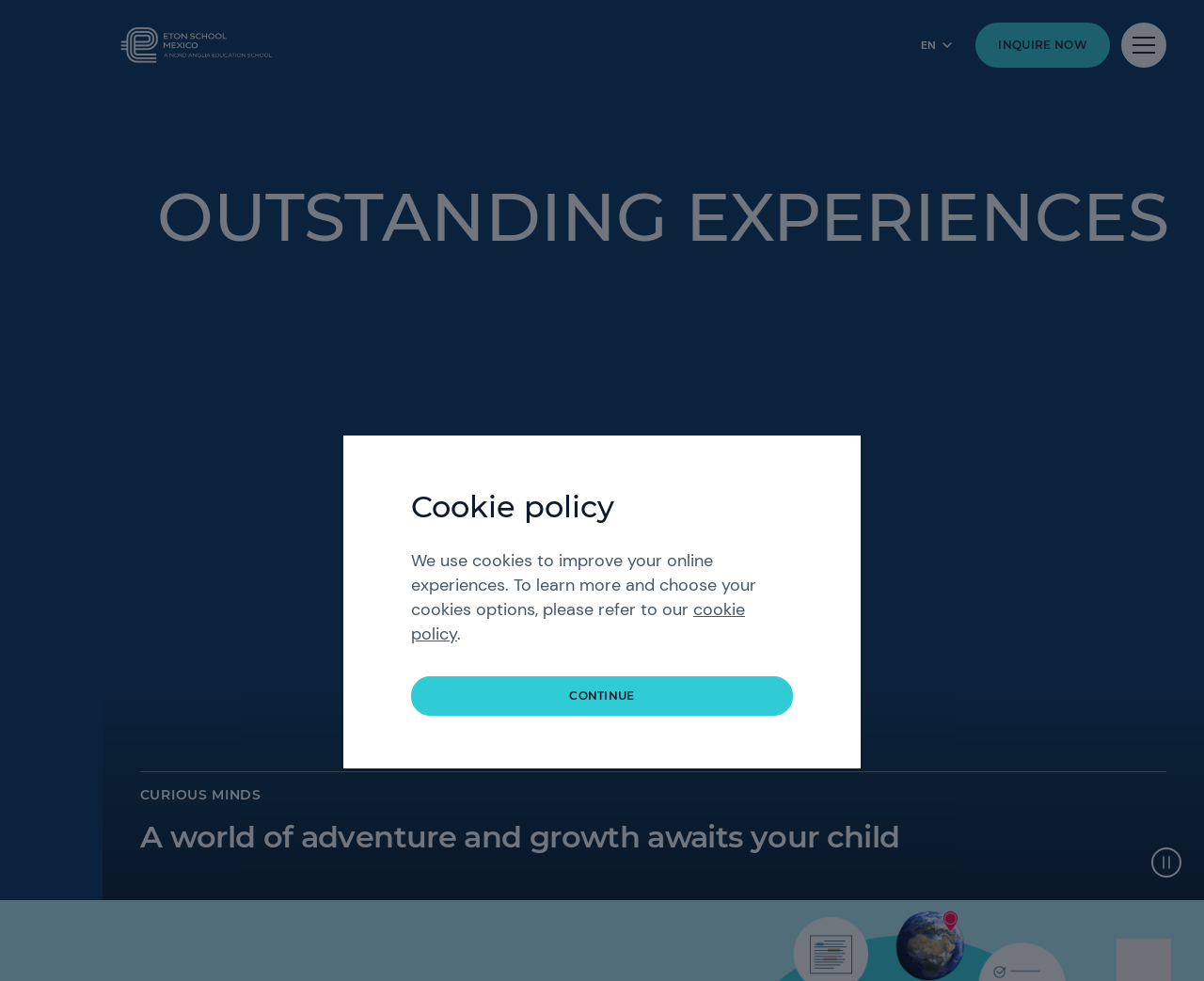Provide a single word or phrase to answer the given question: 
What is the purpose of the 'INQUIRE NOW' button?

To inquire about the school